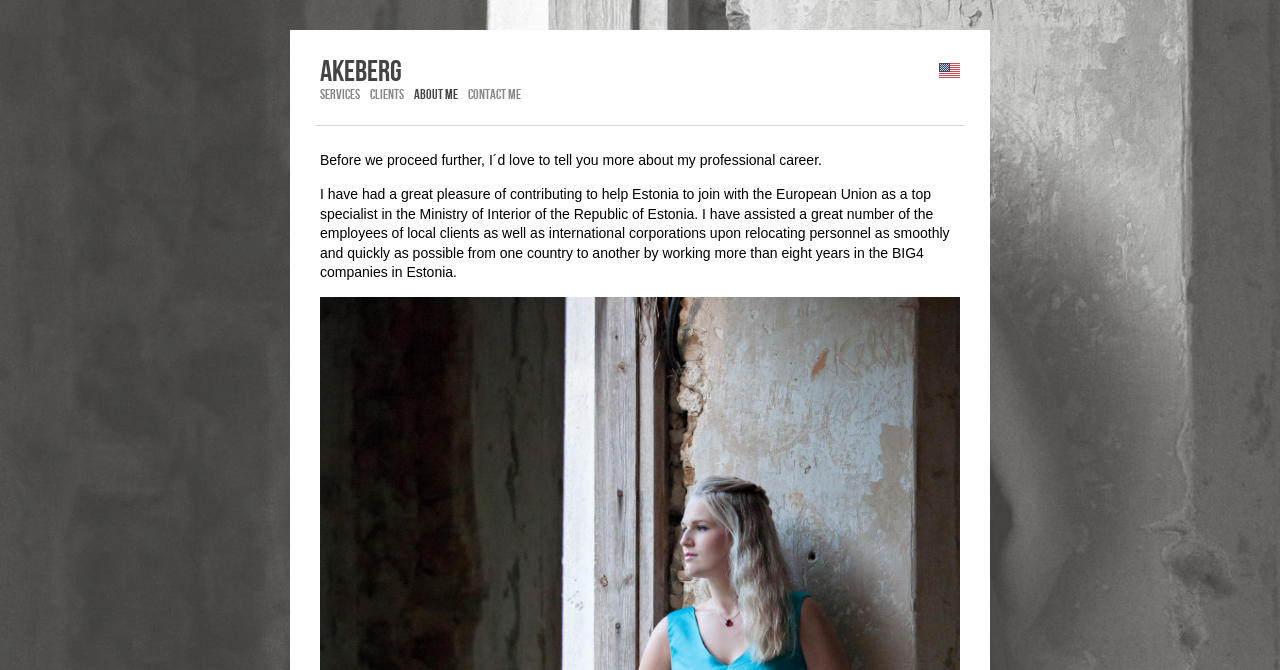Respond to the question below with a single word or phrase: What is the purpose of the author's work with clients?

To relocate personnel